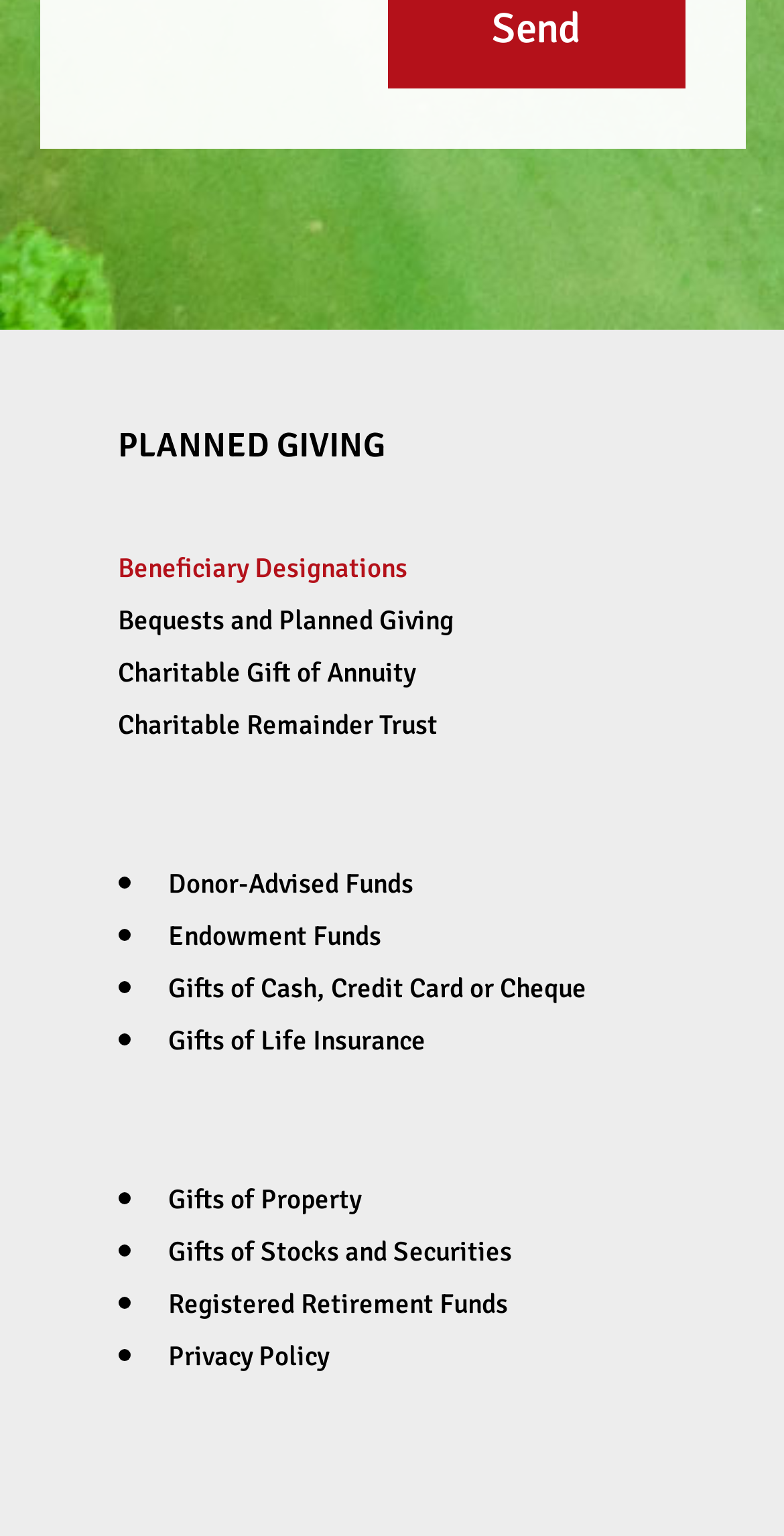Could you highlight the region that needs to be clicked to execute the instruction: "Like the post"?

None